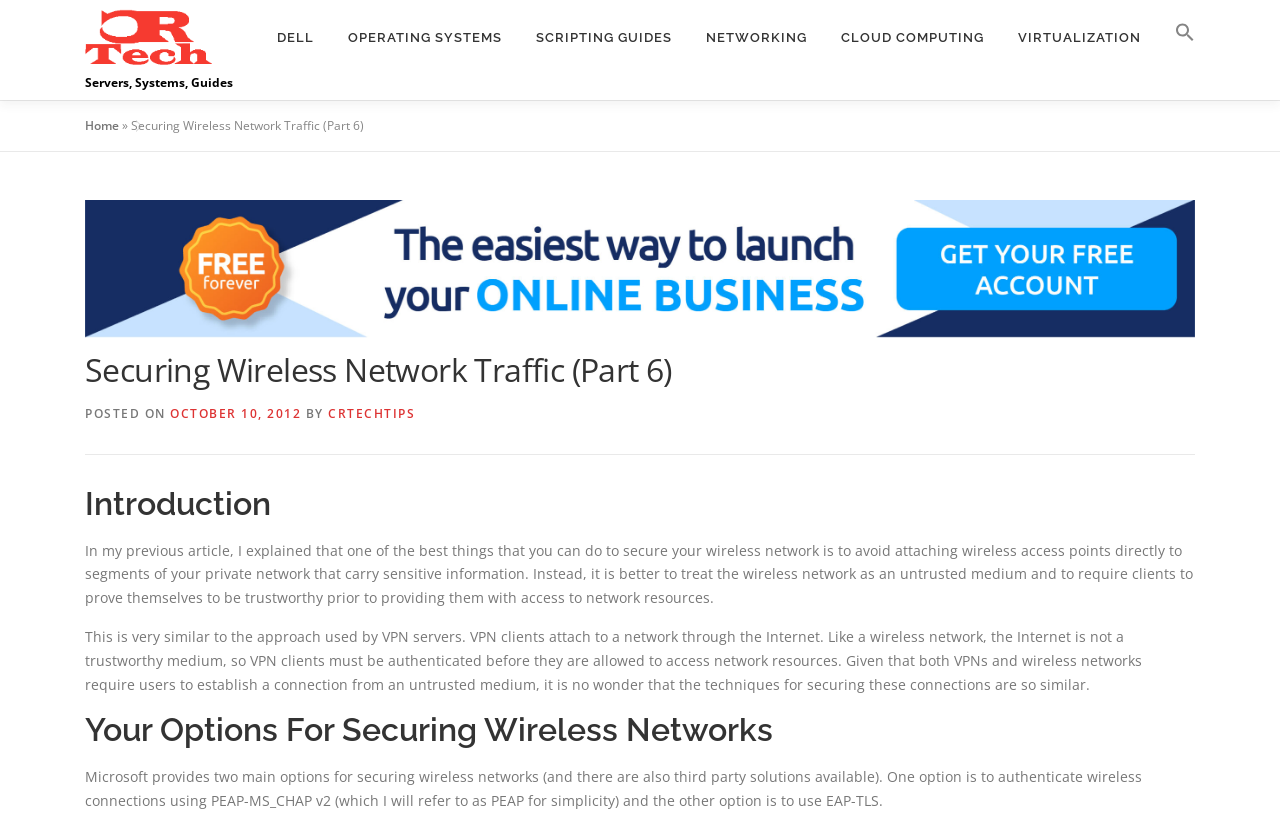Locate the coordinates of the bounding box for the clickable region that fulfills this instruction: "Go to the Home page".

[0.066, 0.141, 0.093, 0.161]